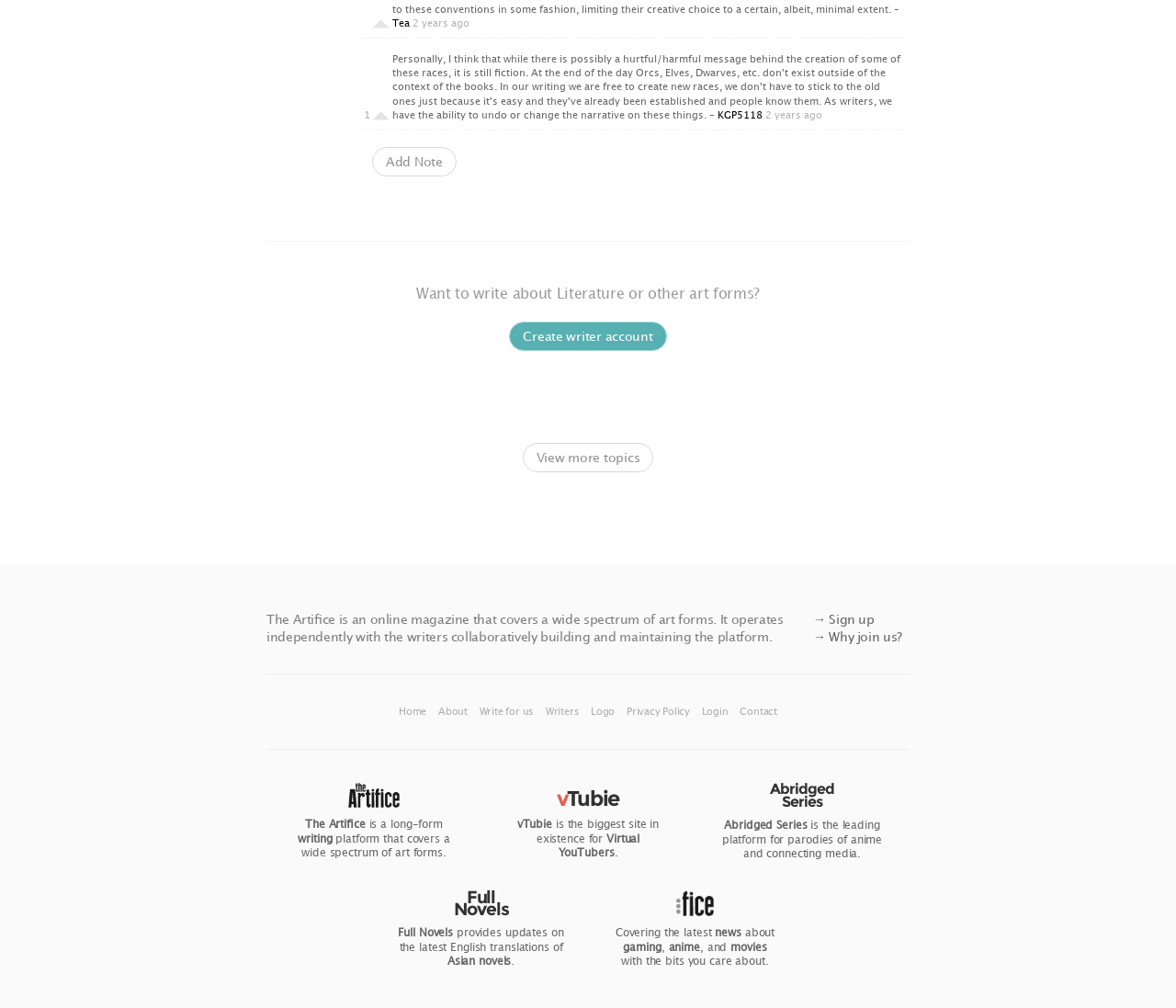Show the bounding box coordinates of the element that should be clicked to complete the task: "Click the 'View more topics' link".

[0.444, 0.439, 0.556, 0.468]